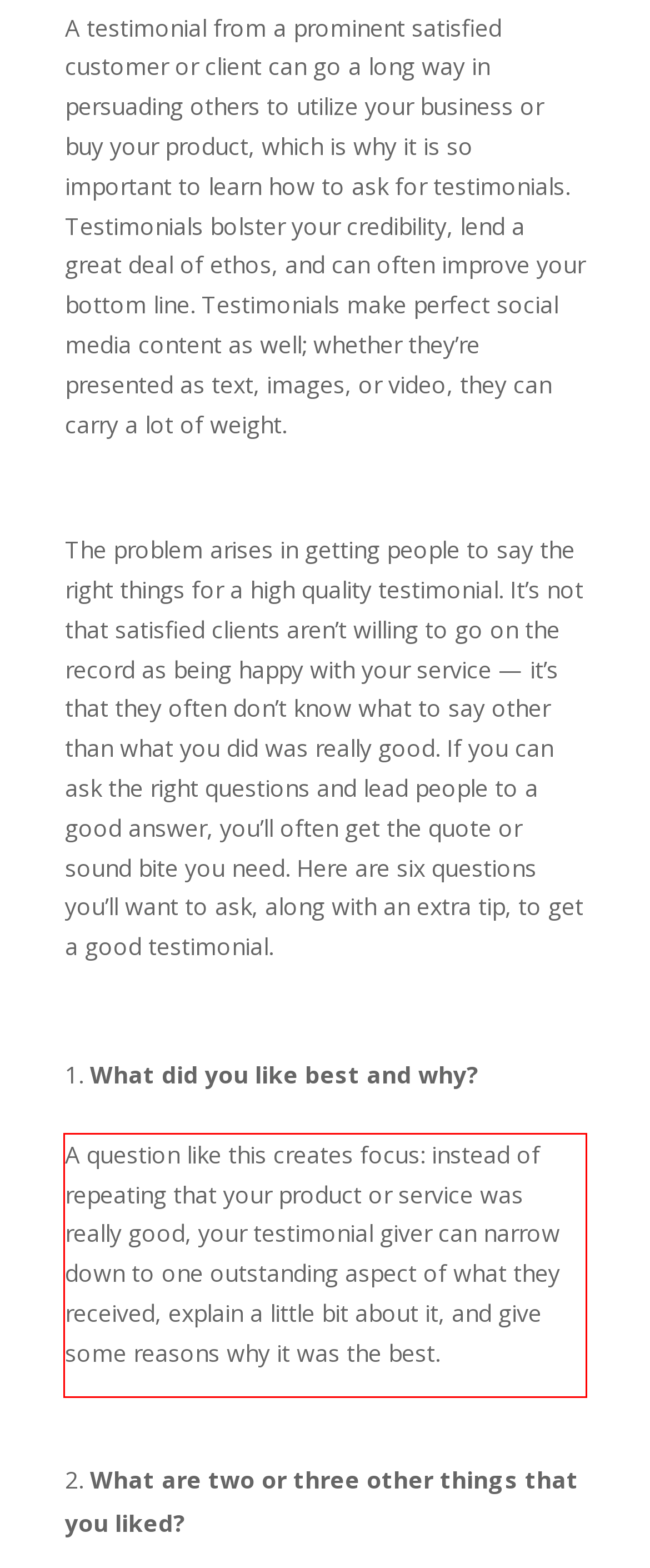Using OCR, extract the text content found within the red bounding box in the given webpage screenshot.

A question like this creates focus: instead of repeating that your product or service was really good, your testimonial giver can narrow down to one outstanding aspect of what they received, explain a little bit about it, and give some reasons why it was the best.